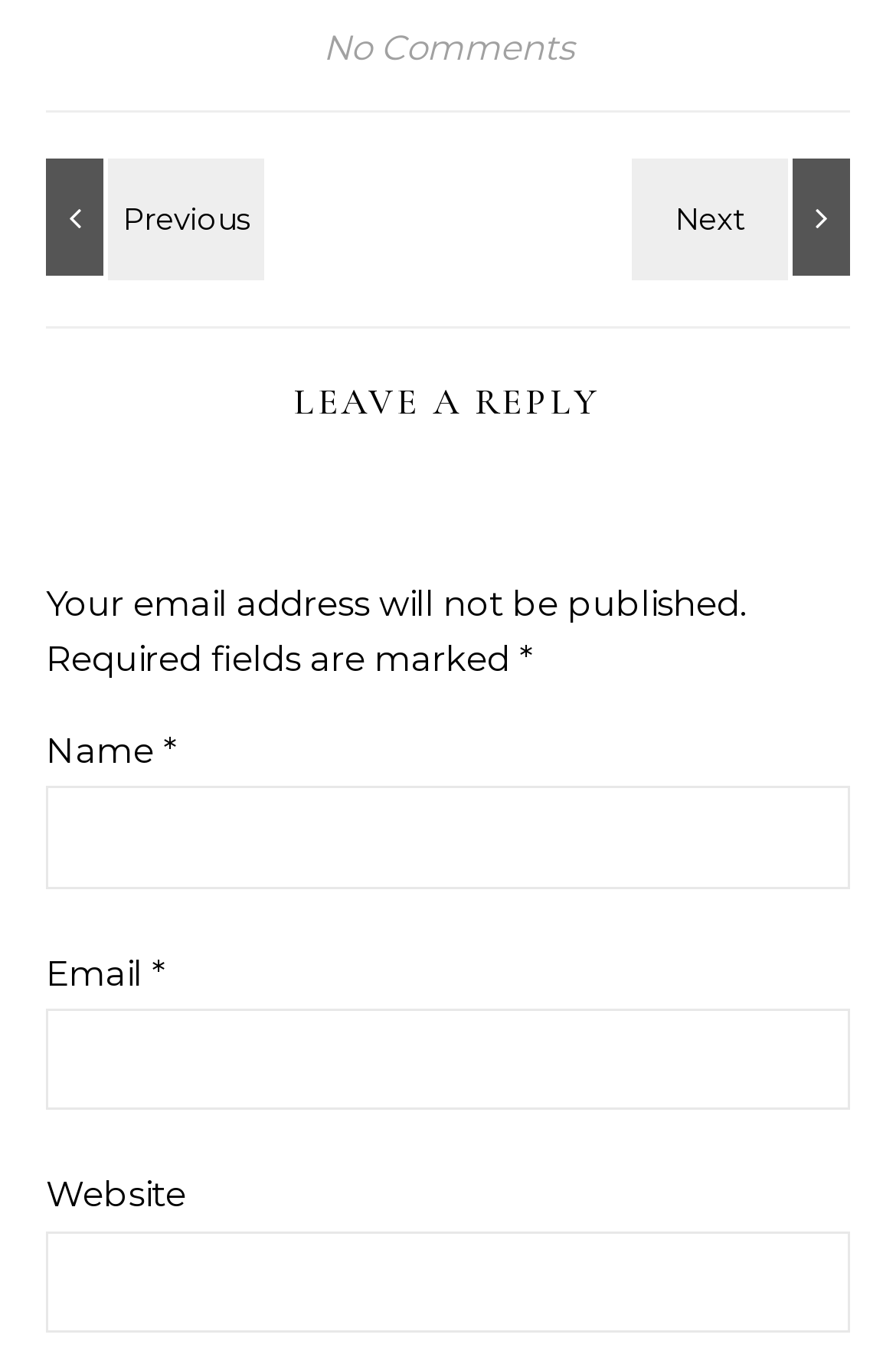Extract the bounding box for the UI element that matches this description: "High Visibility Version".

None